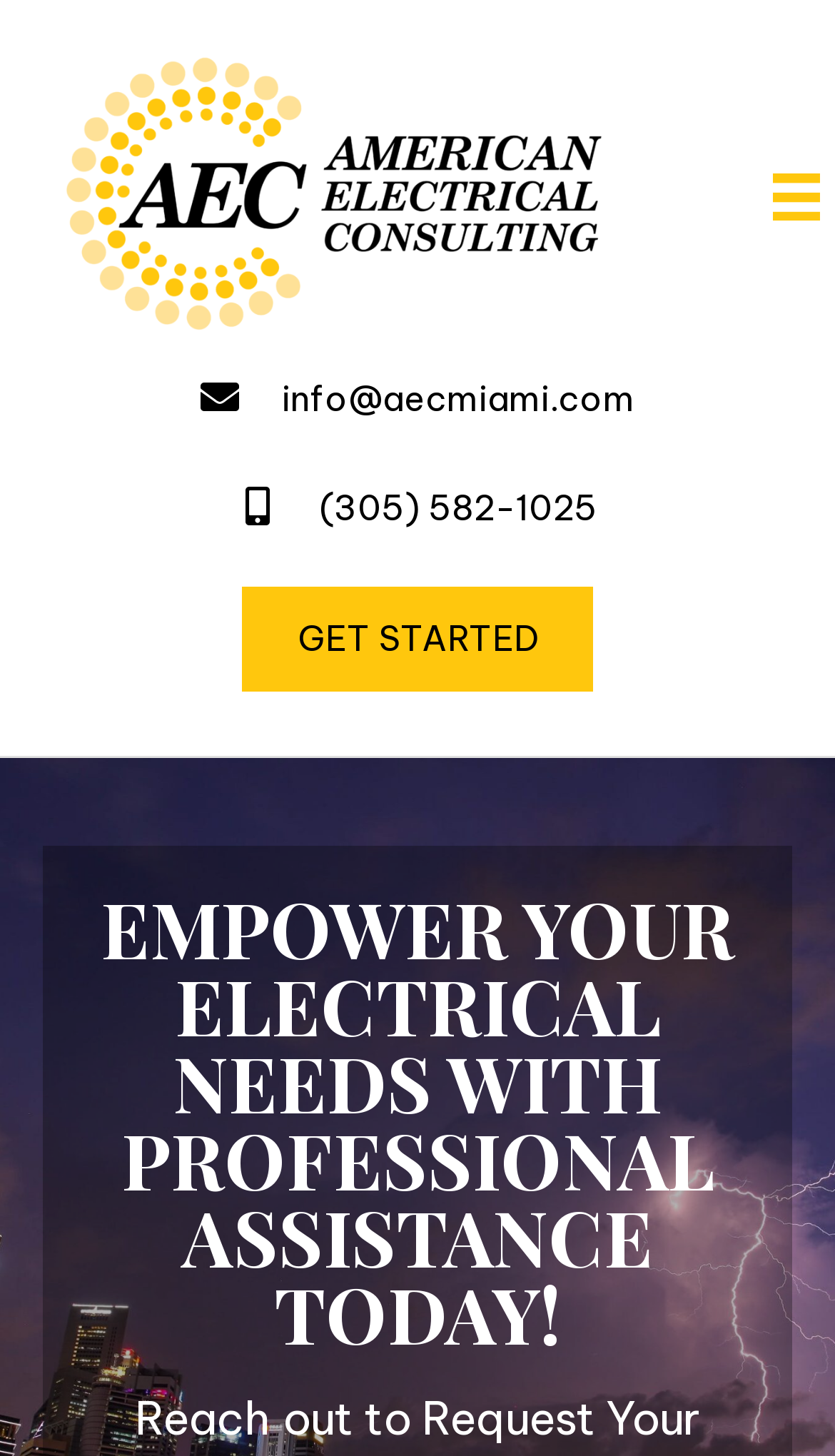Please find the bounding box coordinates in the format (top-left x, top-left y, bottom-right x, bottom-right y) for the given element description. Ensure the coordinates are floating point numbers between 0 and 1. Description: Get Started

[0.29, 0.403, 0.71, 0.475]